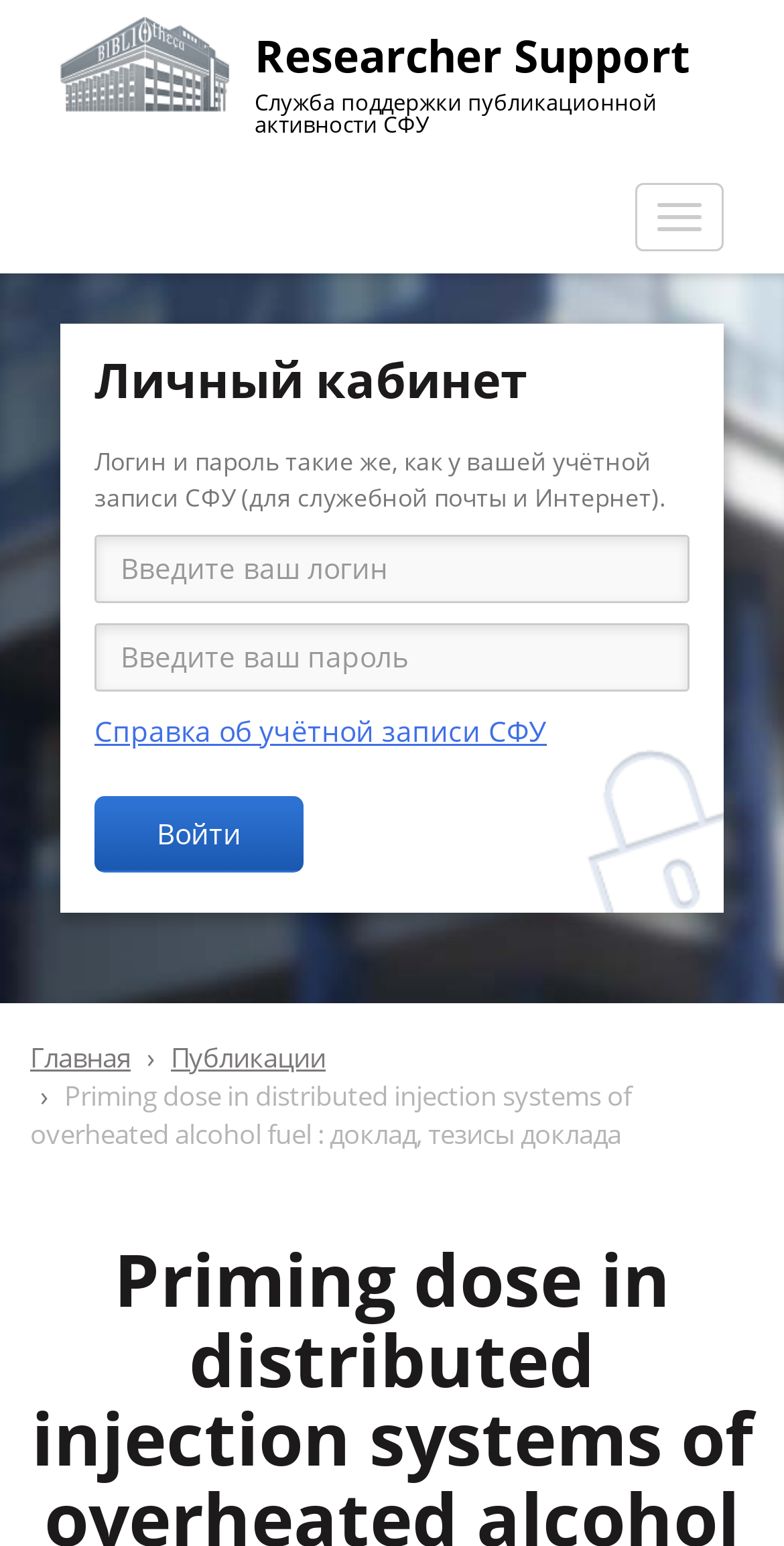Find the bounding box coordinates for the UI element that matches this description: "Справка об учётной записи СФУ".

[0.121, 0.46, 0.697, 0.485]